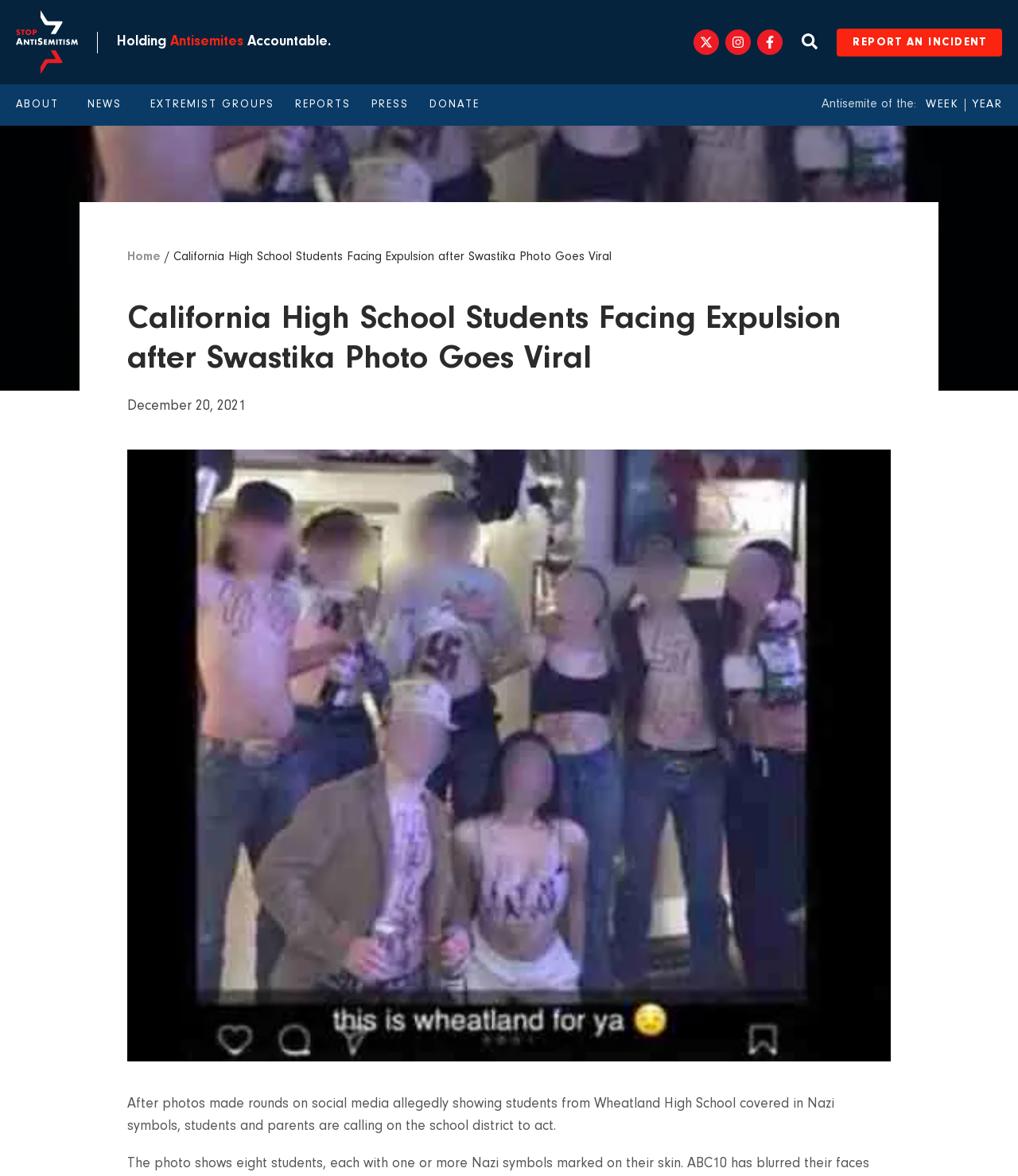Can you give a detailed response to the following question using the information from the image? What is the date of the article?

The date of the article can be found at the top of the page, below the navigation breadcrumbs, where it says 'December 20, 2021'.